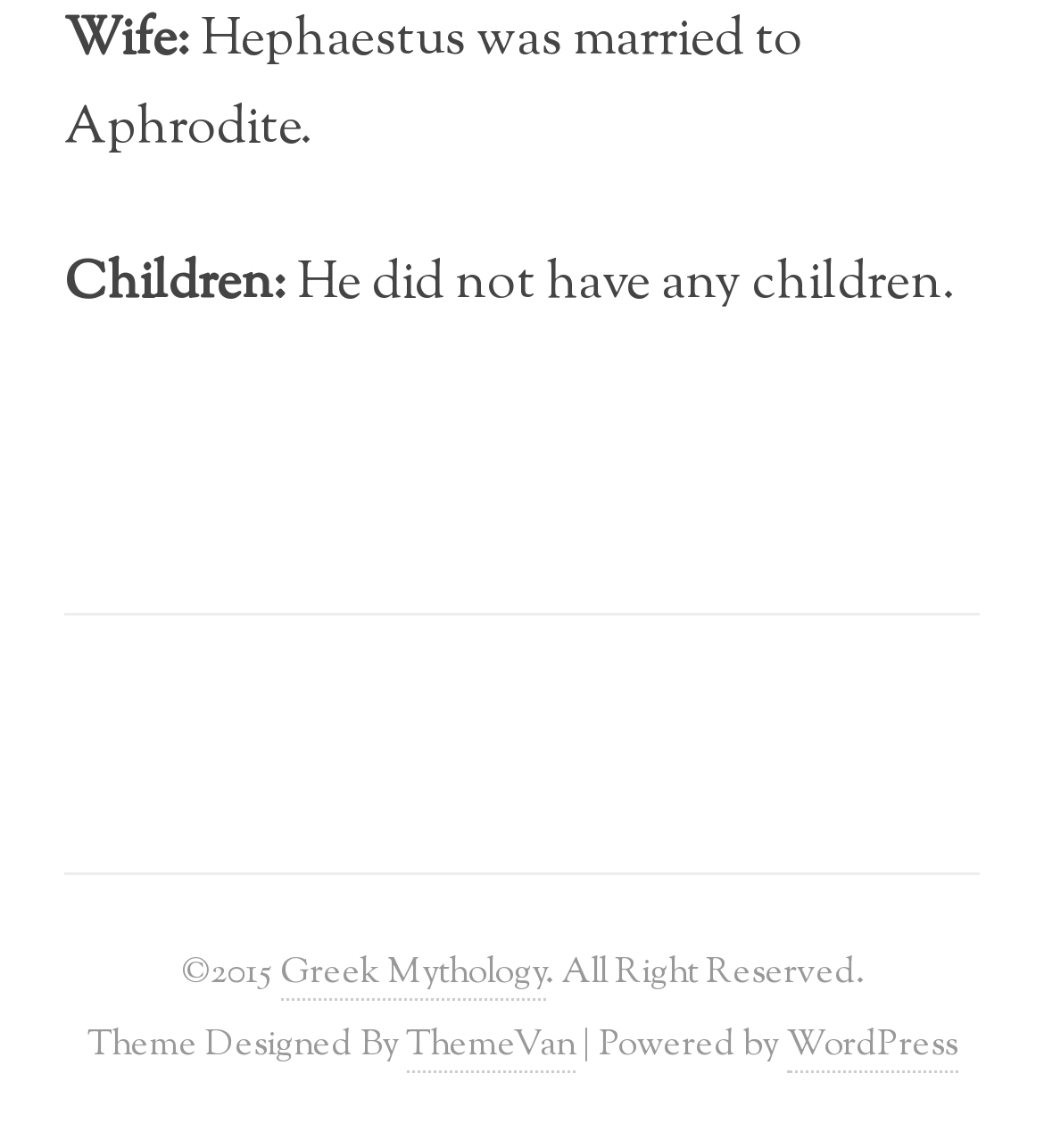Locate the bounding box of the UI element defined by this description: "Greek Mythology". The coordinates should be given as four float numbers between 0 and 1, formatted as [left, top, right, bottom].

[0.268, 0.826, 0.522, 0.872]